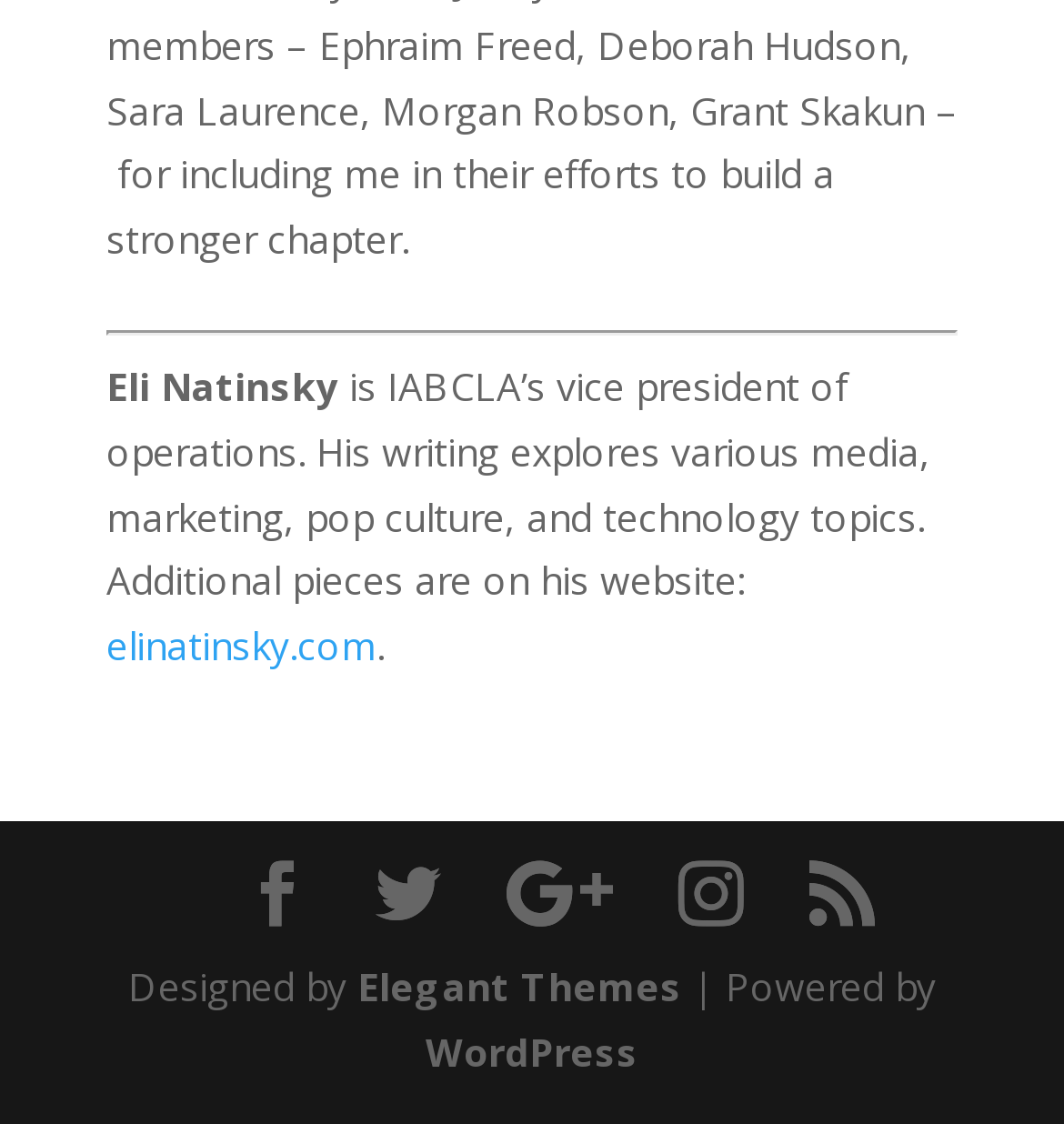What is the website of Eli Natinsky?
Can you offer a detailed and complete answer to this question?

The link element with the text 'elinatinsky.com' suggests that this is the website of Eli Natinsky, as mentioned in the StaticText element above it.